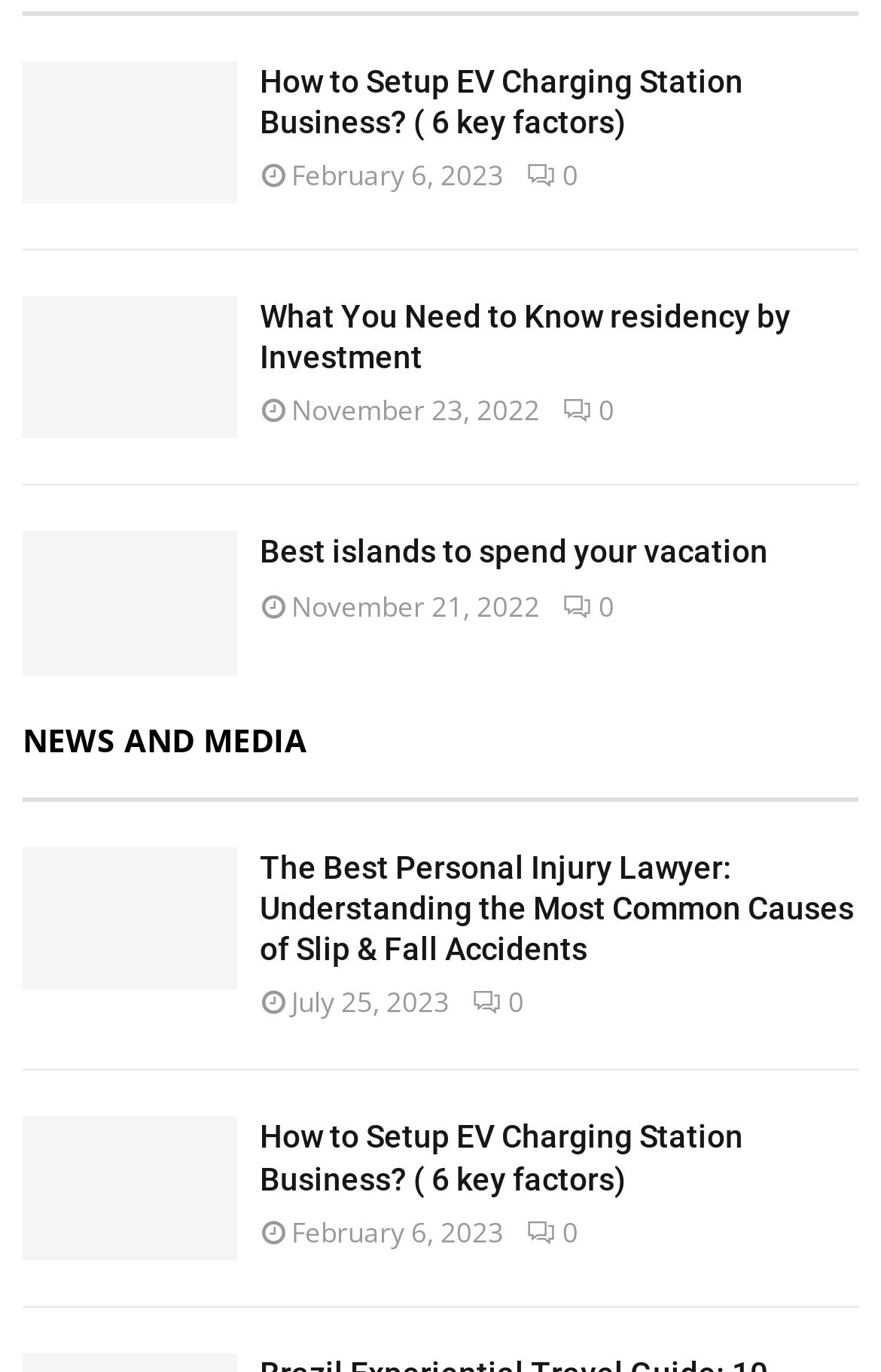Please respond to the question using a single word or phrase:
What is the category of the articles on this webpage?

NEWS AND MEDIA